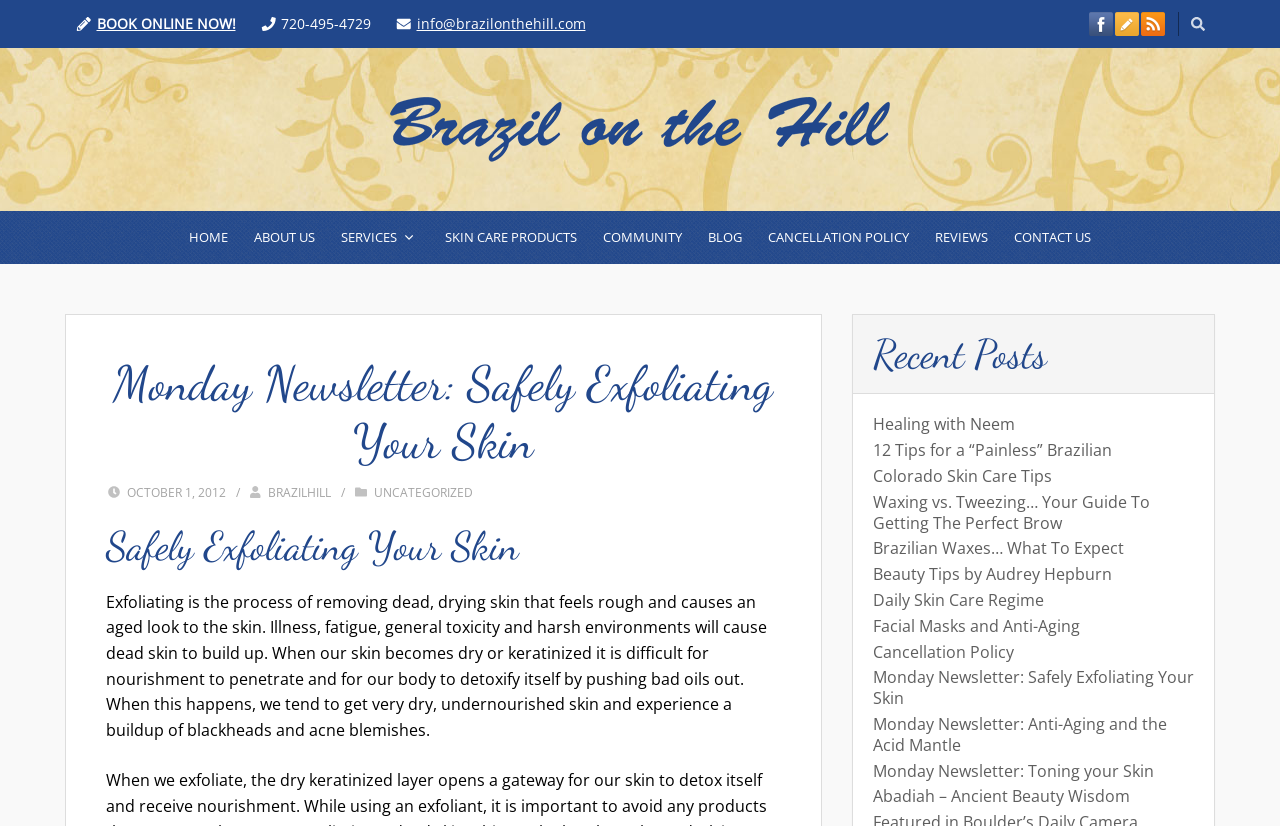Please determine the bounding box coordinates of the clickable area required to carry out the following instruction: "Book online now". The coordinates must be four float numbers between 0 and 1, represented as [left, top, right, bottom].

[0.075, 0.017, 0.184, 0.04]